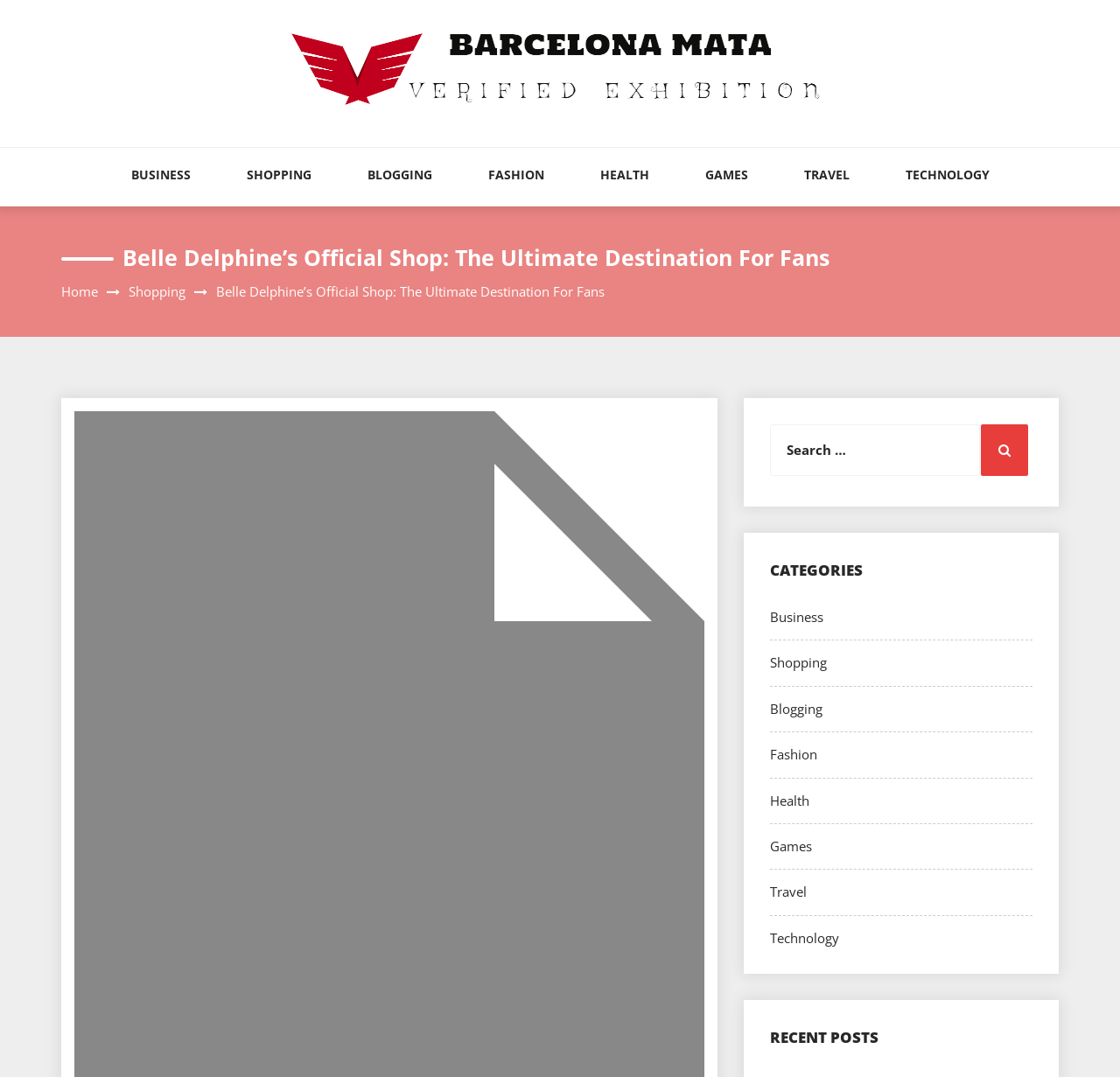Locate the bounding box coordinates of the region to be clicked to comply with the following instruction: "Search for something". The coordinates must be four float numbers between 0 and 1, in the form [left, top, right, bottom].

[0.688, 0.394, 0.922, 0.446]